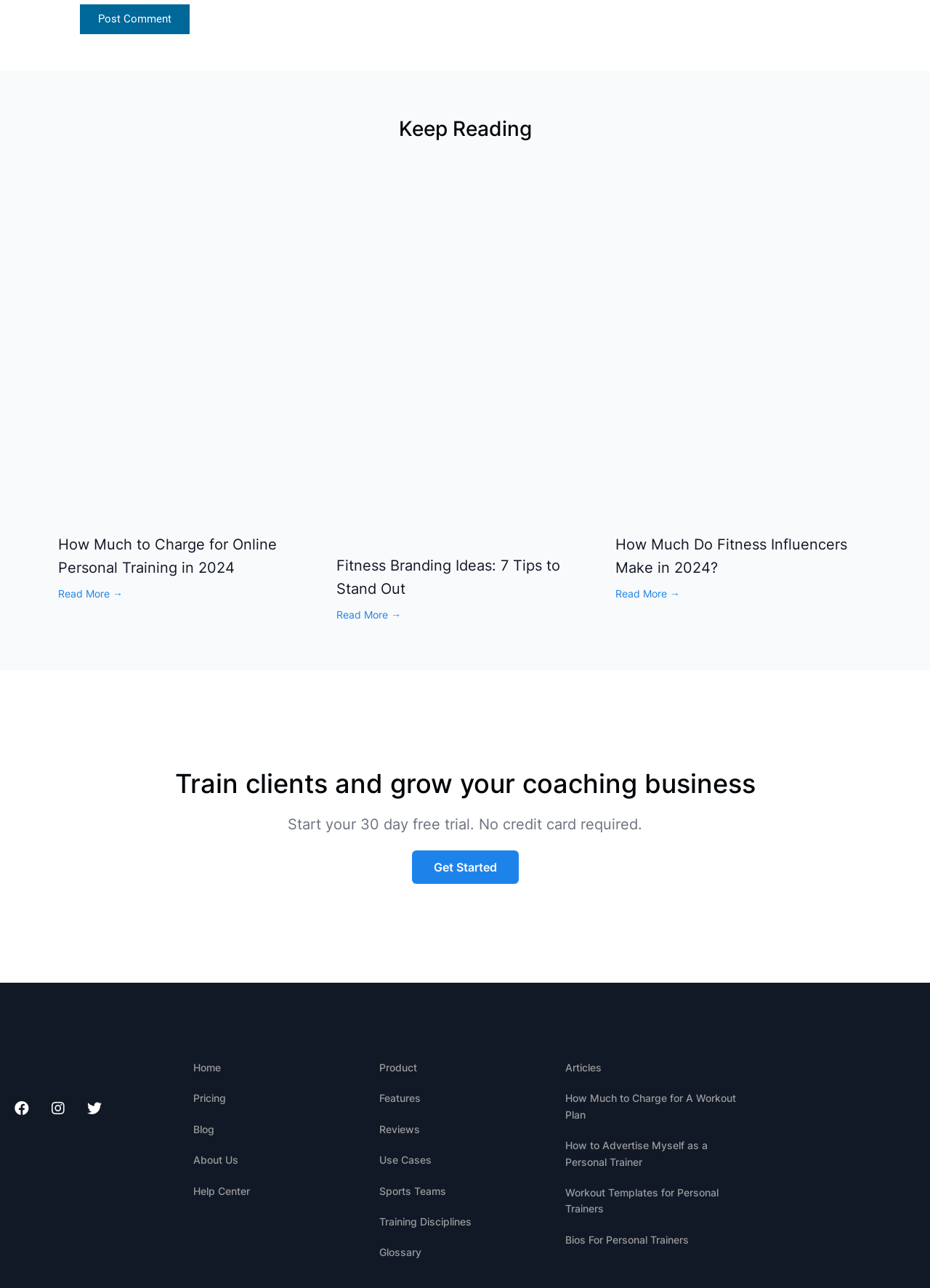Provide a one-word or short-phrase answer to the question:
What is the 'Get Started' button for?

To start a free trial